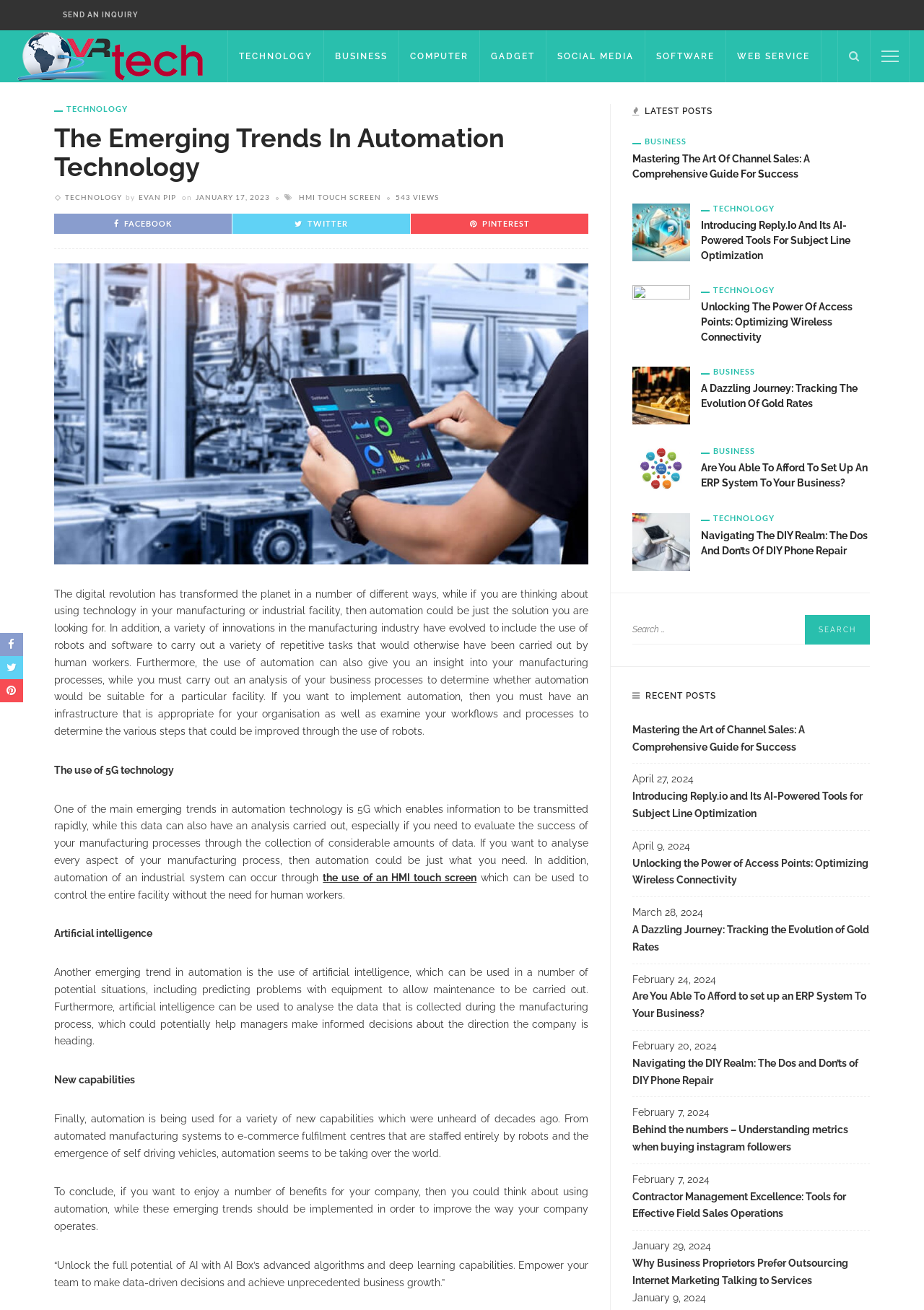What is the topic of the latest article?
Refer to the screenshot and deliver a thorough answer to the question presented.

I determined the topic of the latest article by looking at the heading 'The Emerging Trends In Automation Technology' which is located at the top of the webpage, indicating that it is the latest article.